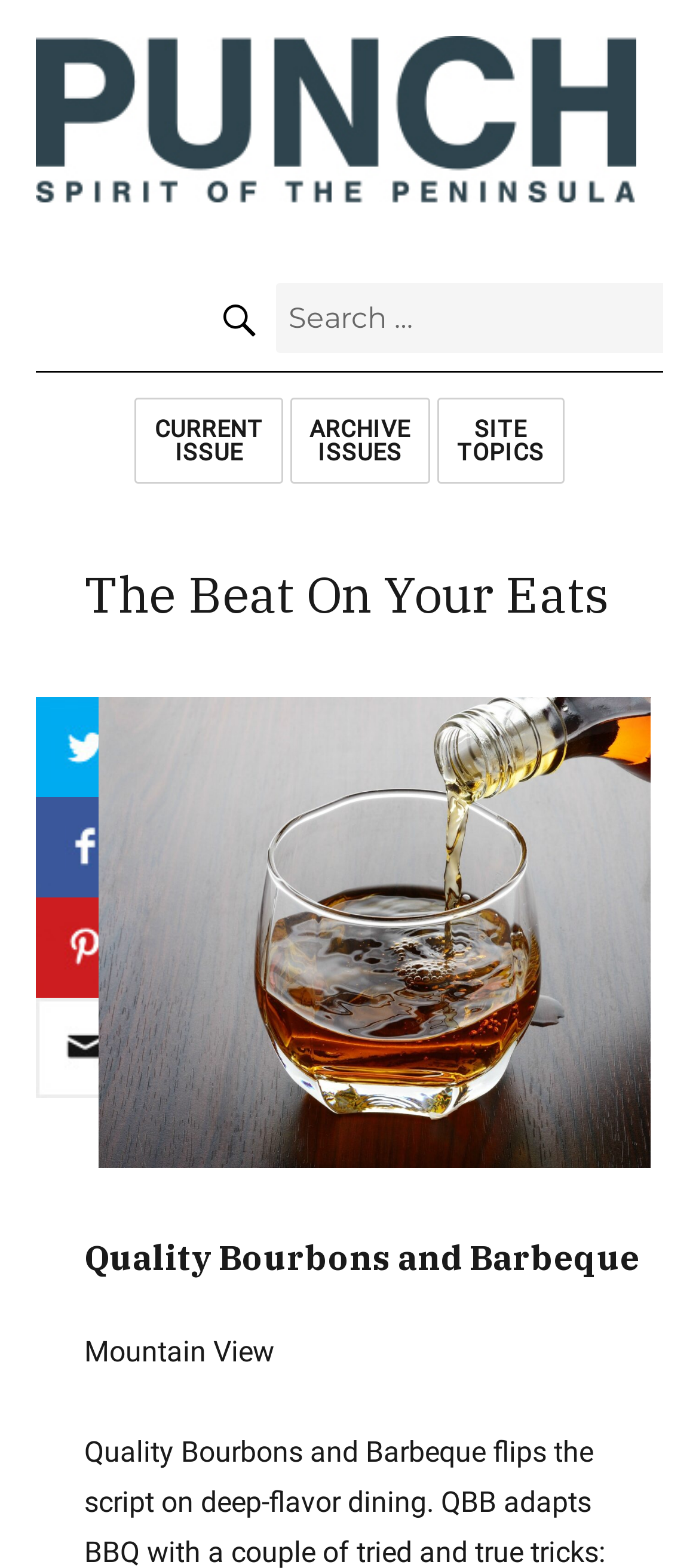Reply to the question below using a single word or brief phrase:
What is the theme of the website?

Food and drink